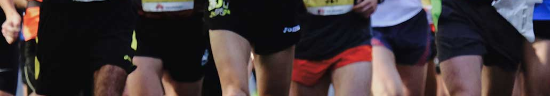Offer an in-depth caption of the image, mentioning all notable aspects.

The image captures a dynamic moment from a marathon event, showcasing the legs of several runners in motion. Each participant is dressed in athletic shorts and numbered bibs, indicative of their registration in the race. The vibrancy and movement in the scene highlight the excitement and energy of a competitive running event. This marathon, part of the annual Conquer the Wall Marathon held on the Great Wall of China, invites runners to experience a unique and exhilarating journey through one of the world’s most iconic landmarks. The close-up of the runners emphasizes their determination and athleticism, celebrating the spirit of competition and physical endurance.